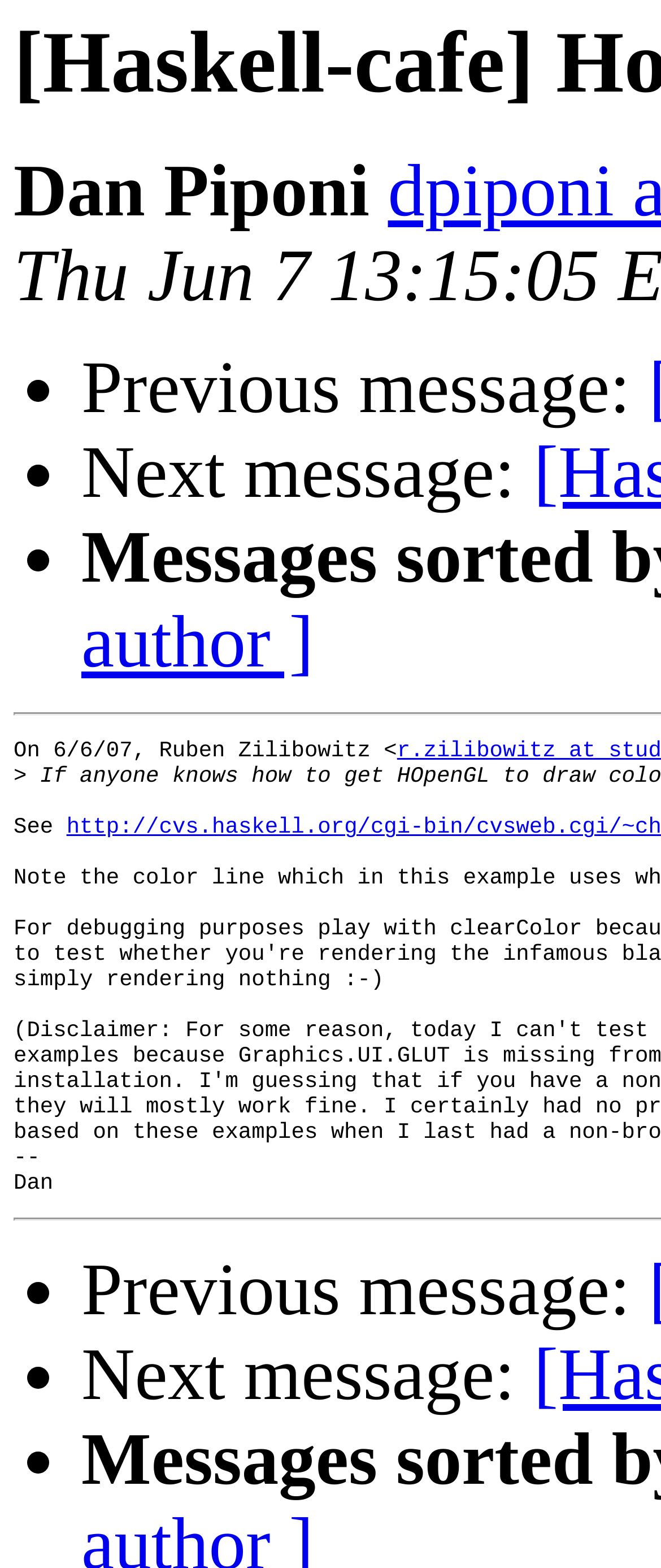Use a single word or phrase to answer the following:
What are the navigation options?

Previous message, Next message